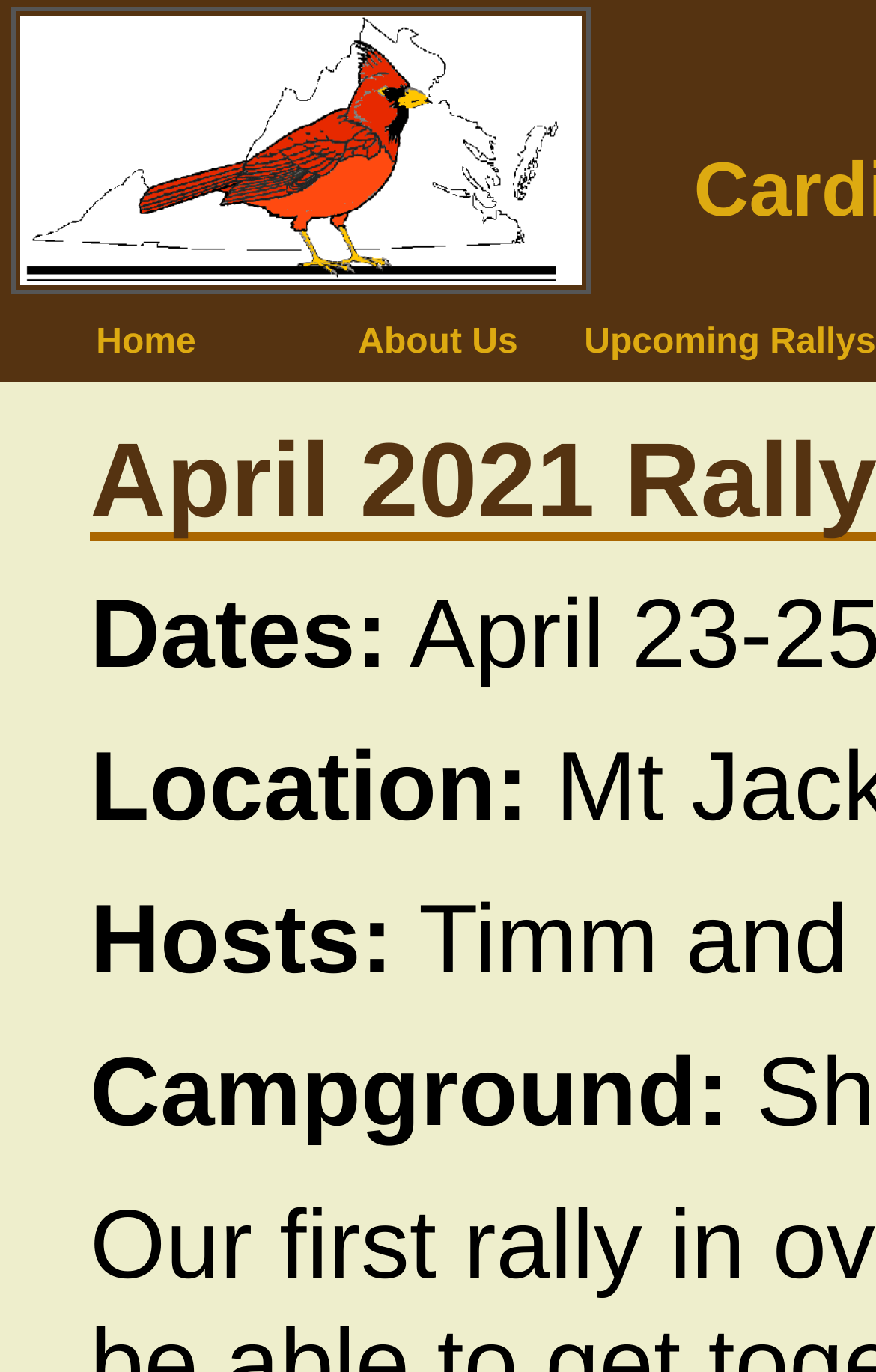What is the position of the 'About Us' link?
Answer the question in a detailed and comprehensive manner.

By comparing the y1 and y2 coordinates of the link elements, I found that the 'About Us' link has a y1 value of 0.229, which is between the y1 values of the 'Home' and 'Upcoming Rallys' links, indicating that it is positioned in the middle of the navigation menu.